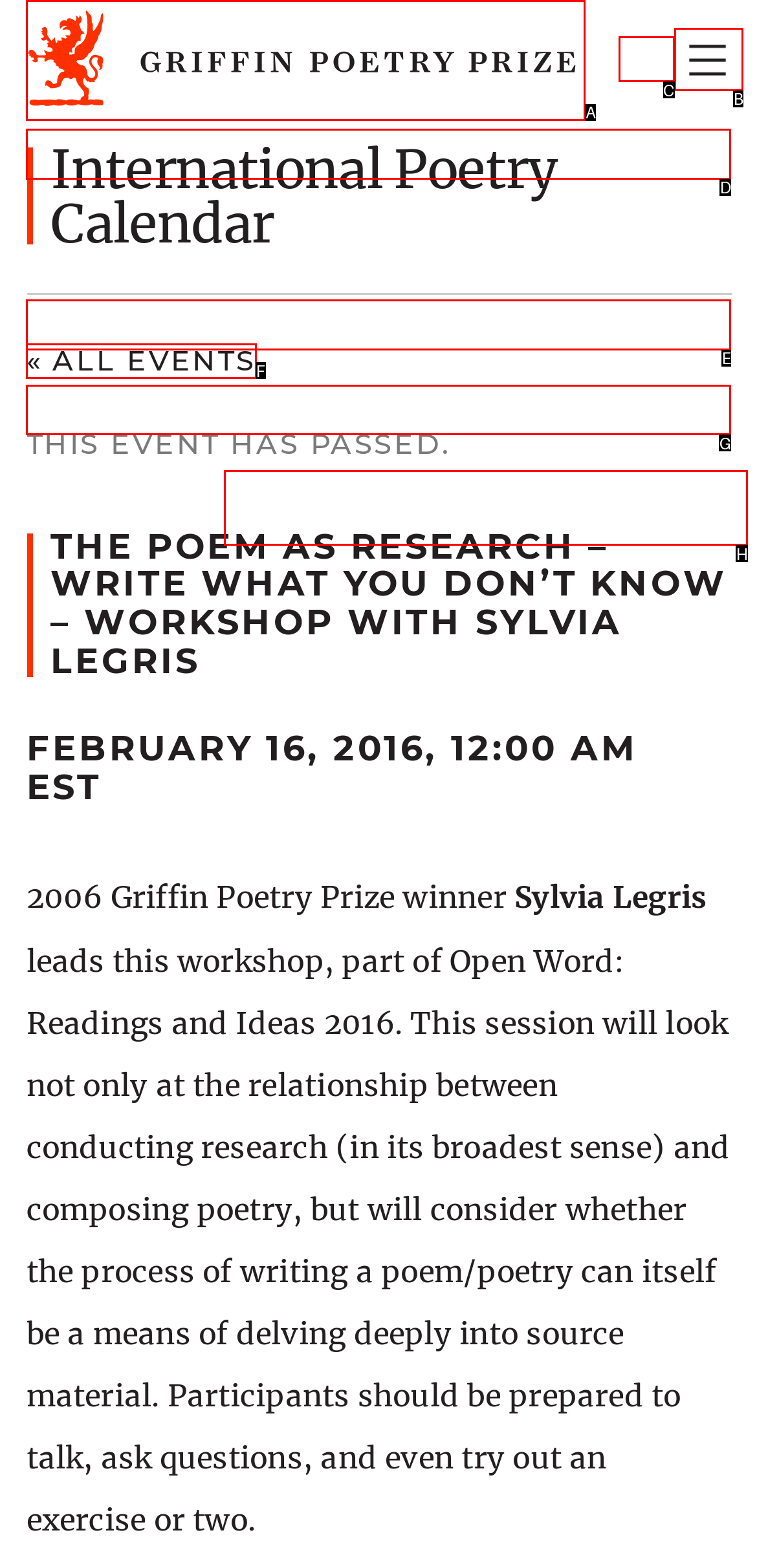Please identify the correct UI element to click for the task: Search for something Respond with the letter of the appropriate option.

H